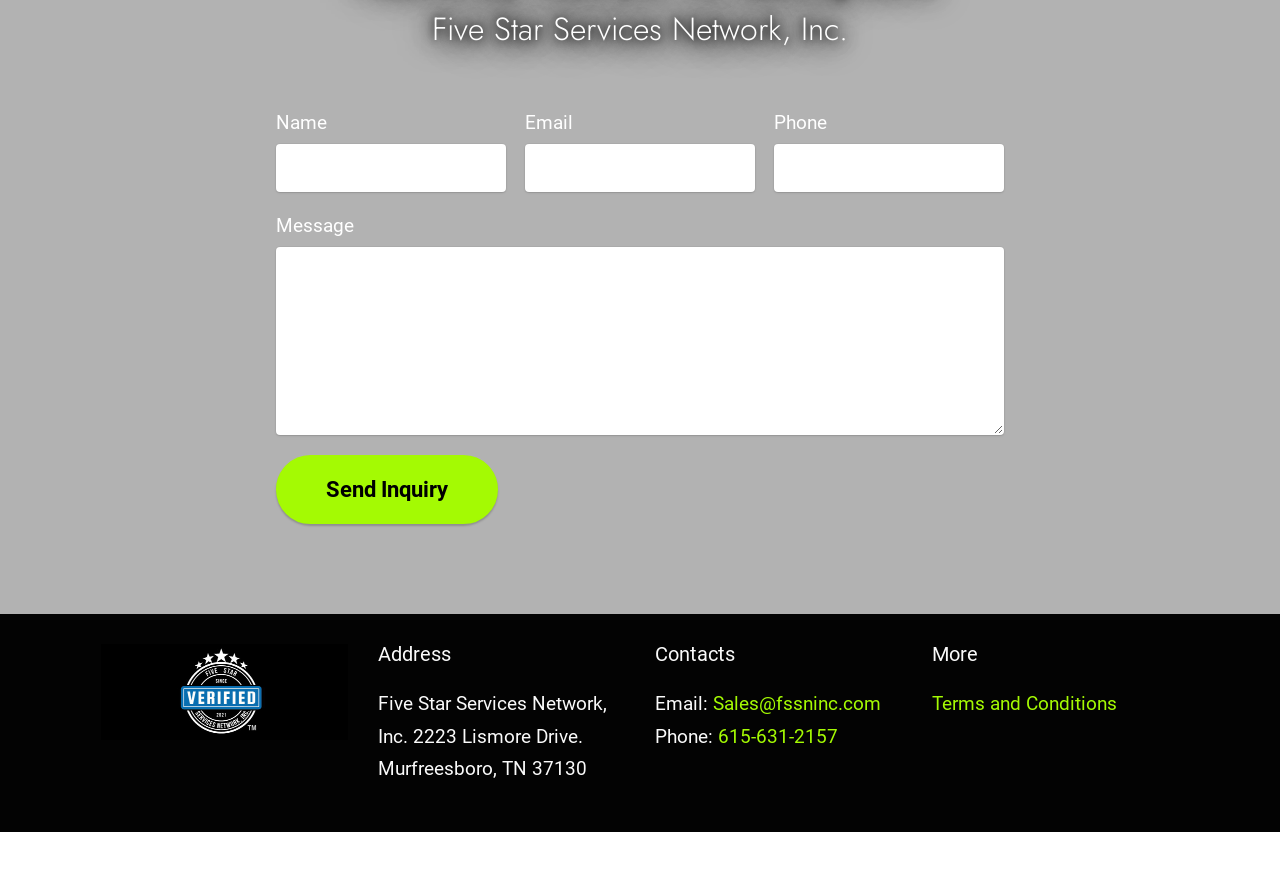Please specify the bounding box coordinates for the clickable region that will help you carry out the instruction: "Enter your name".

[0.216, 0.162, 0.395, 0.216]